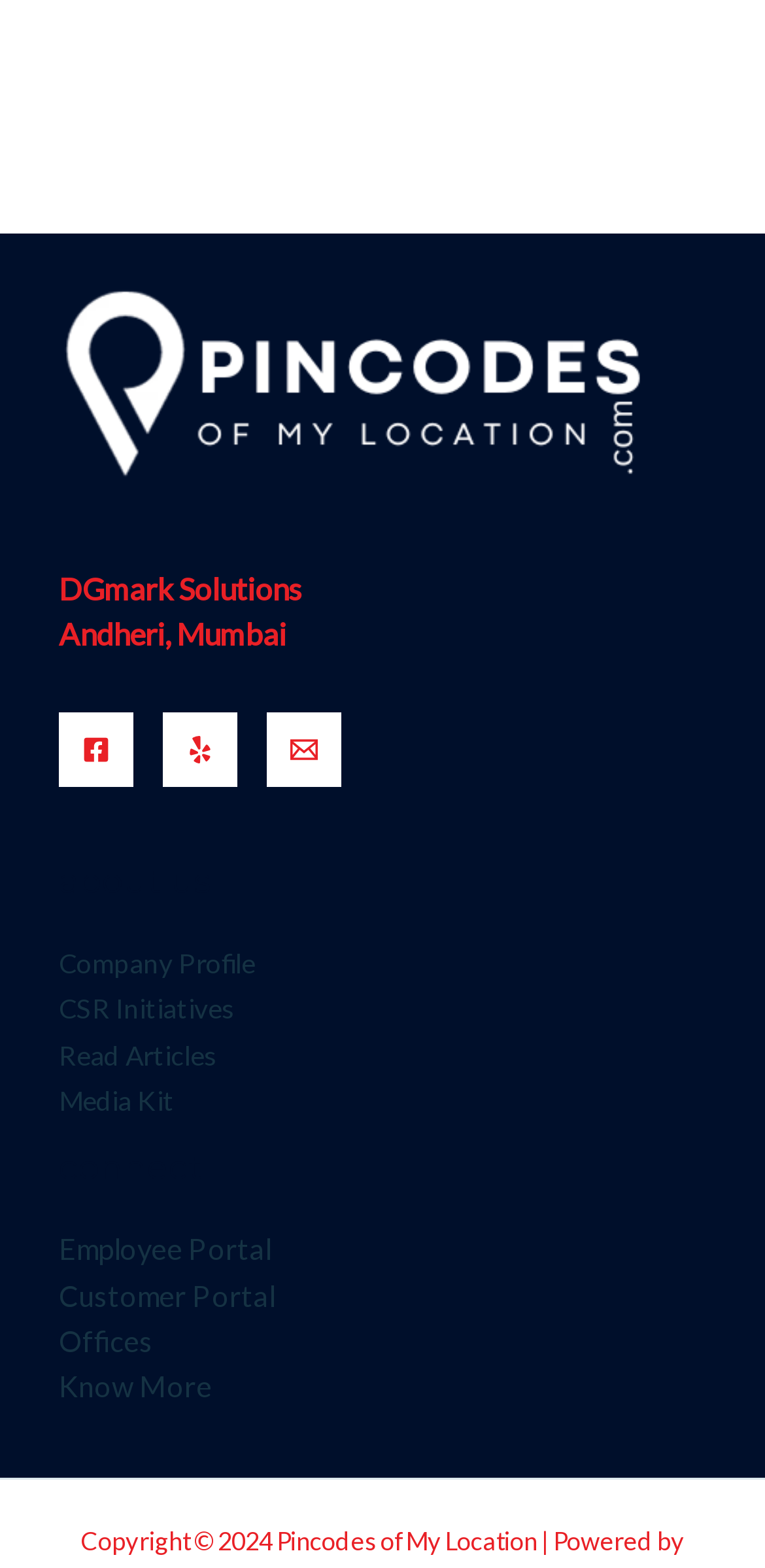Highlight the bounding box coordinates of the region I should click on to meet the following instruction: "Access employee portal".

[0.077, 0.787, 0.354, 0.808]